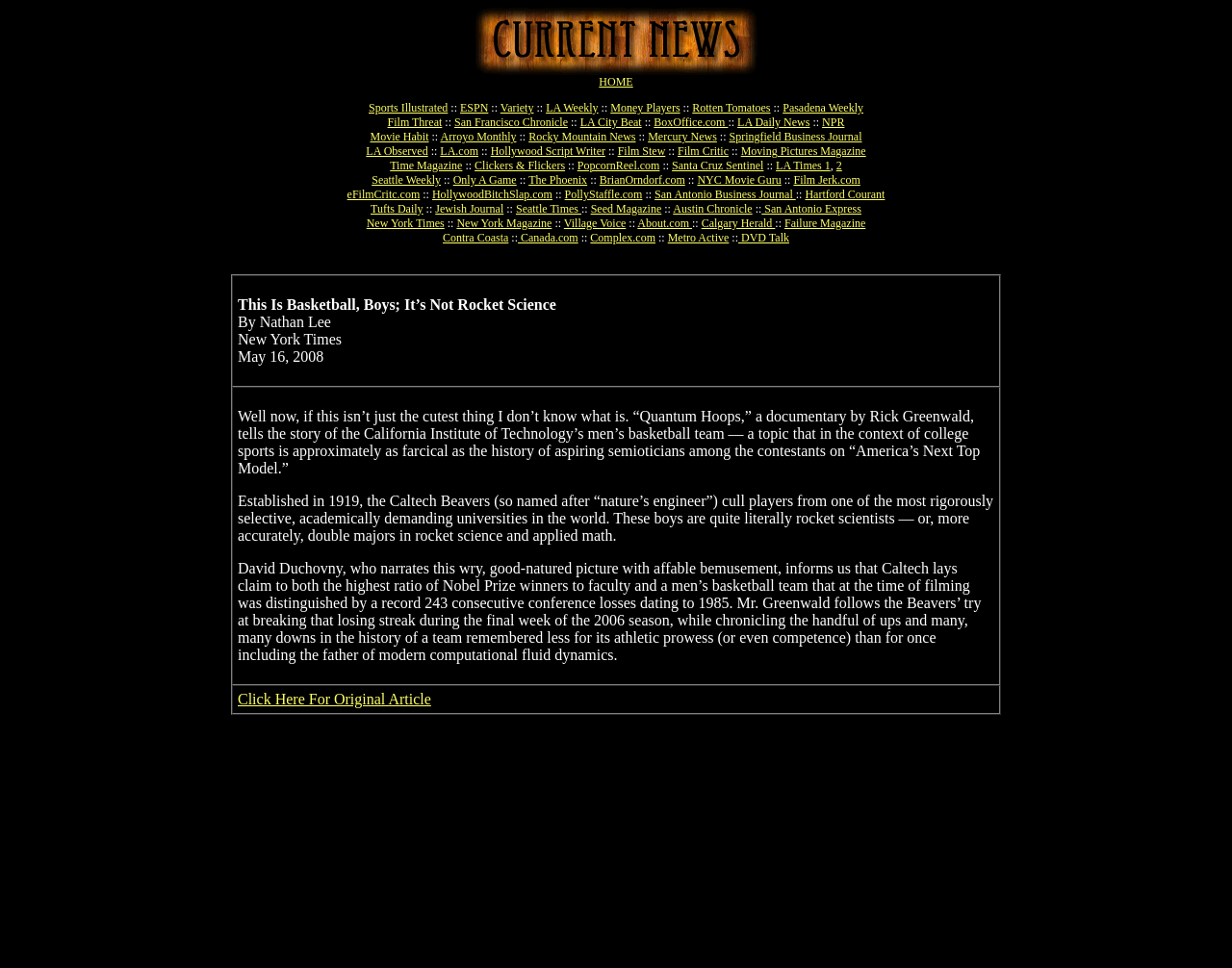Specify the bounding box coordinates of the area to click in order to execute this command: 'Visit Sports Illustrated'. The coordinates should consist of four float numbers ranging from 0 to 1, and should be formatted as [left, top, right, bottom].

[0.299, 0.104, 0.364, 0.118]